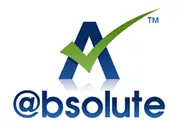Describe every aspect of the image in depth.

The image features the logo of a cleaning service named "@bsolute Cleaning." The logo prominently displays the stylized letter "A," which is complemented by a distinct green check mark symbolizing quality and reliability. The logo's blue text reinforces the brand identity, while the trademark symbol indicates its registered status. This logo serves as a visual representation of the professional carpet cleaning services that the company offers, aligning with the theme of the webpage discussing the importance of regular carpet maintenance and cleaning.